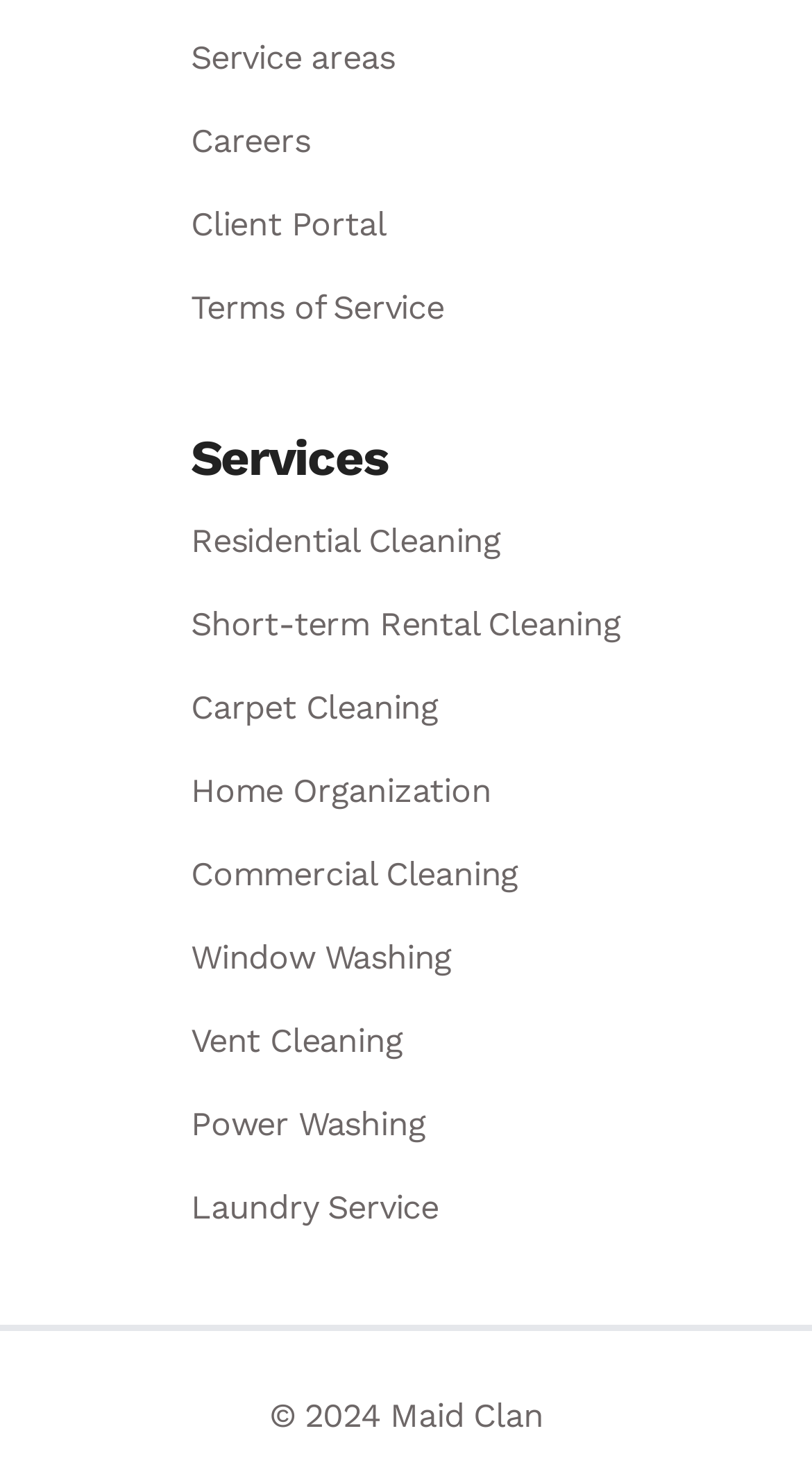Please determine the bounding box coordinates of the element to click in order to execute the following instruction: "Explore careers". The coordinates should be four float numbers between 0 and 1, specified as [left, top, right, bottom].

[0.235, 0.082, 0.382, 0.109]